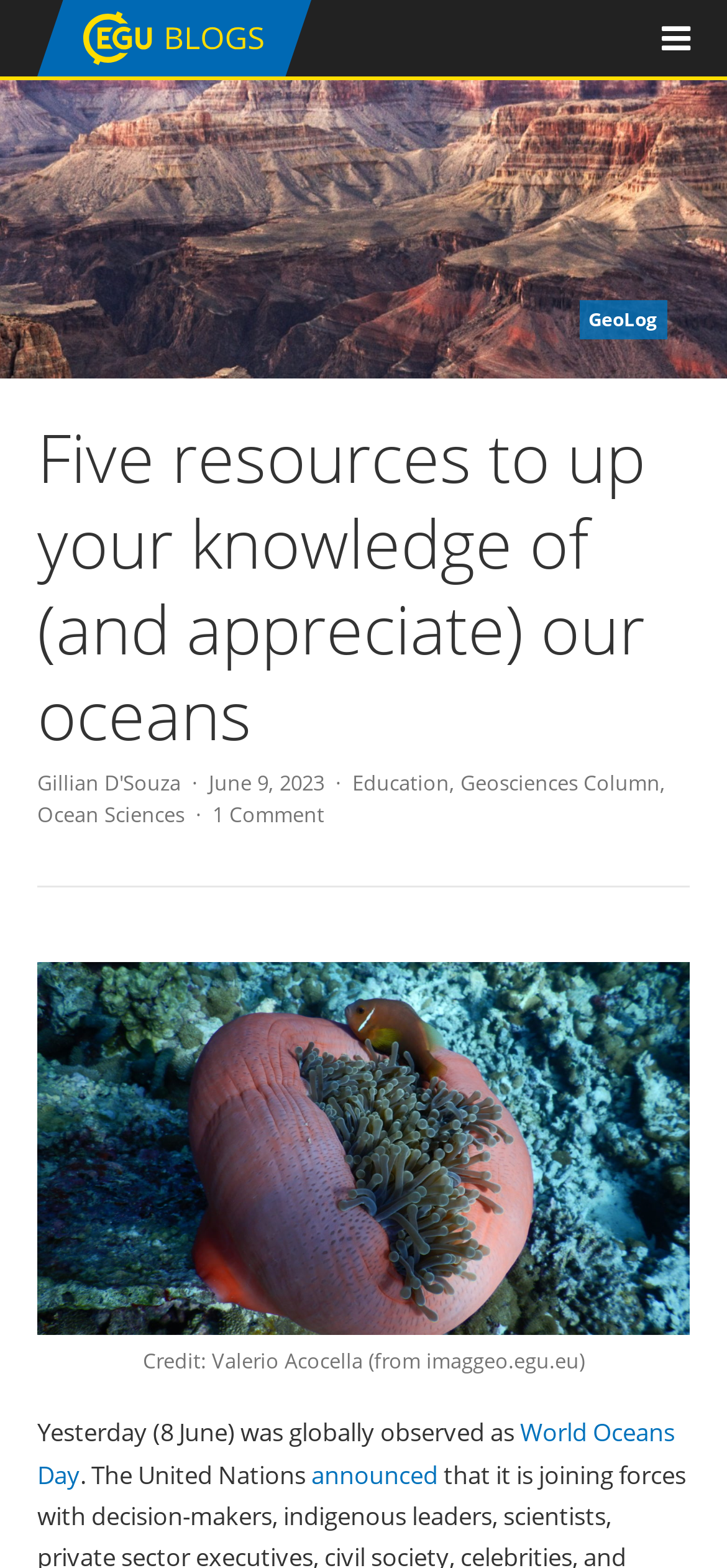Identify the bounding box coordinates of the area you need to click to perform the following instruction: "Learn more about World Oceans Day".

[0.051, 0.903, 0.928, 0.951]